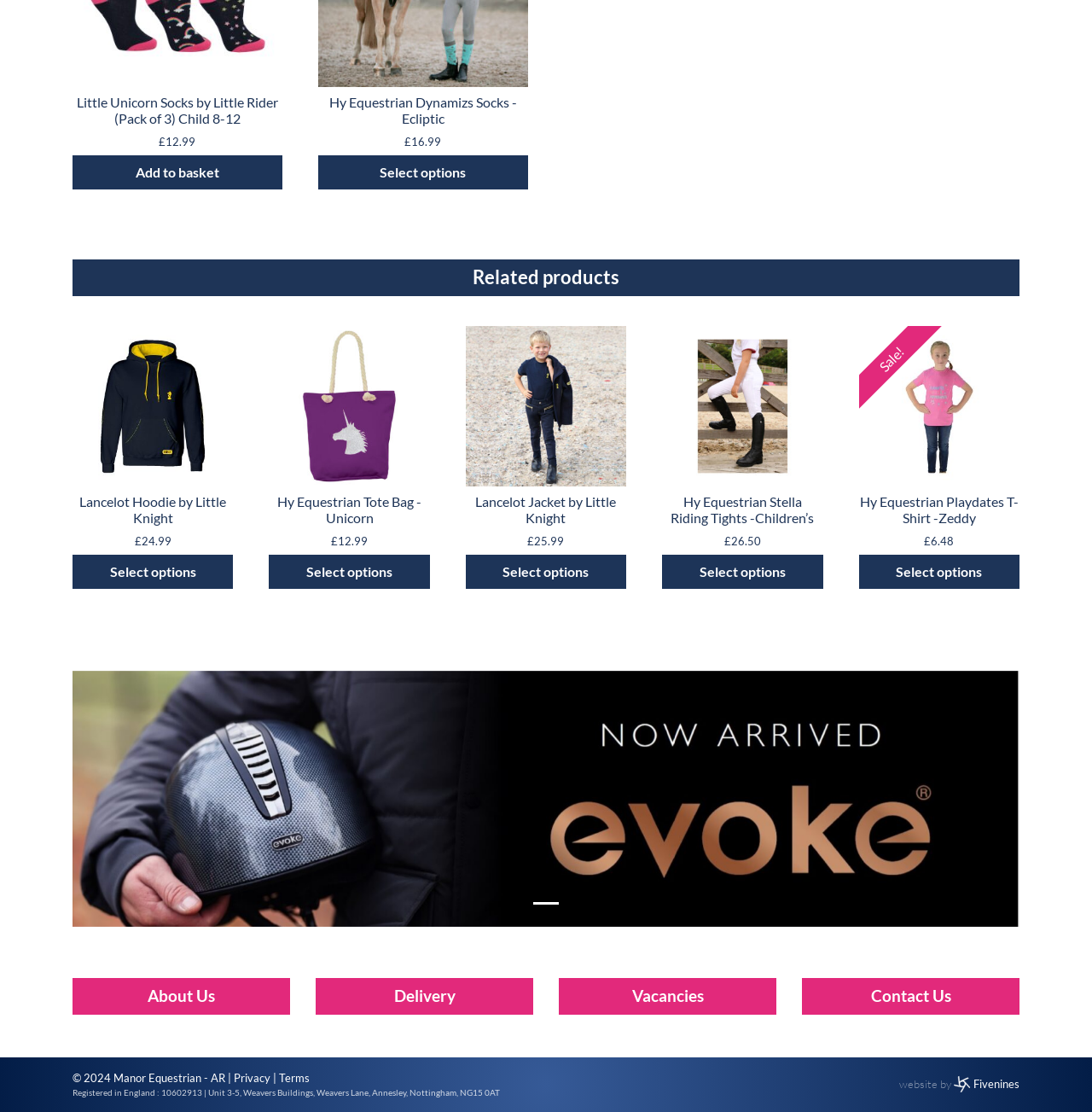Predict the bounding box coordinates of the area that should be clicked to accomplish the following instruction: "View Lancelot Hoodie by Little Knight". The bounding box coordinates should consist of four float numbers between 0 and 1, i.e., [left, top, right, bottom].

[0.066, 0.293, 0.213, 0.499]